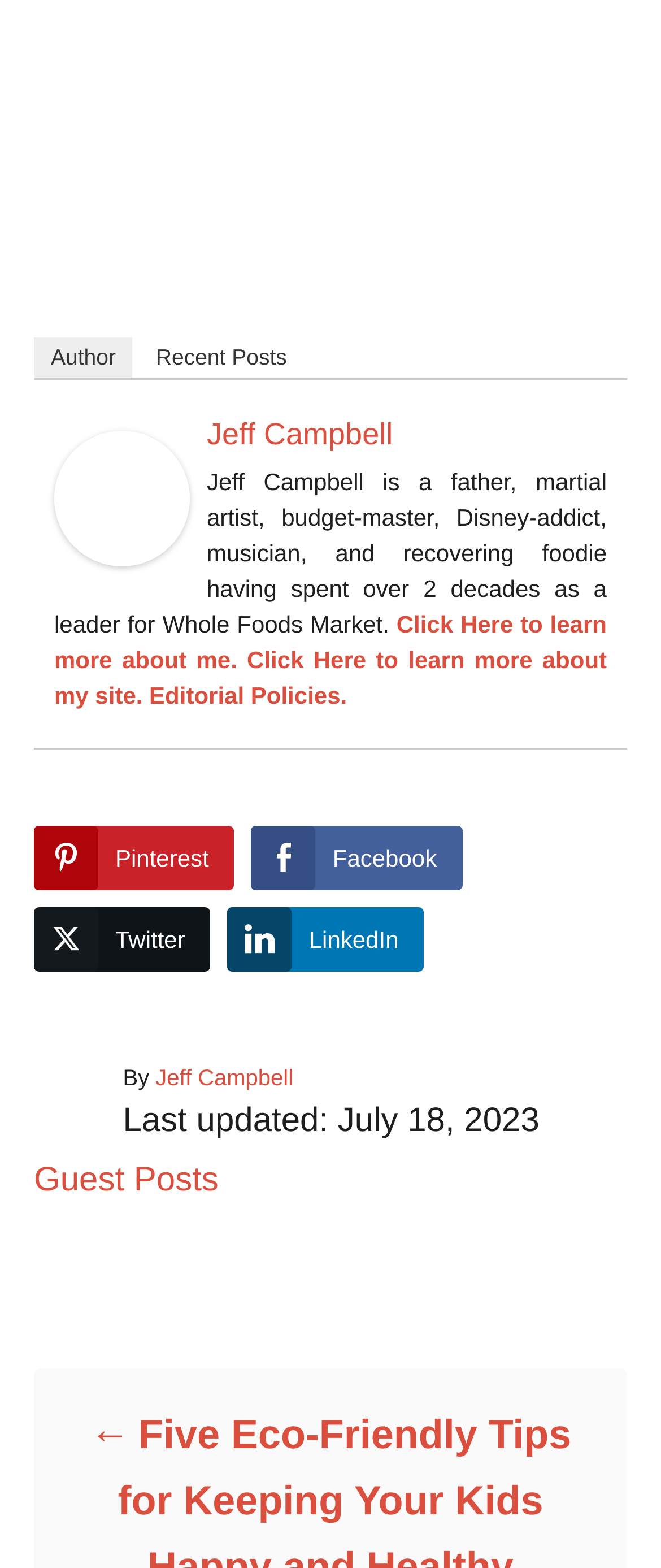What is the date of the last update?
Carefully examine the image and provide a detailed answer to the question.

The date of the last update is mentioned in the footer section, below the text 'Last updated:', as 'July 18, 2023'.